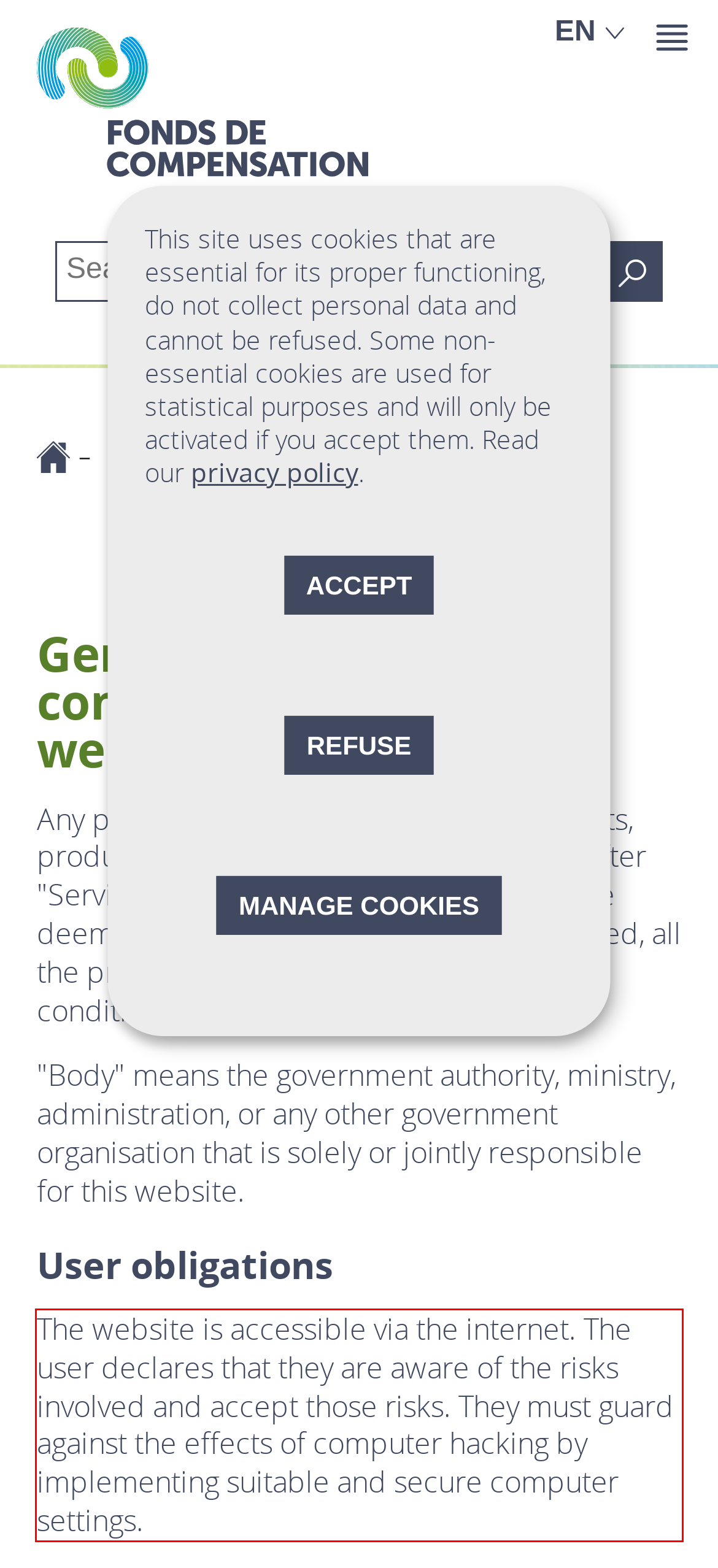Using OCR, extract the text content found within the red bounding box in the given webpage screenshot.

The website is accessible via the internet. The user declares that they are aware of the risks involved and accept those risks. They must guard against the effects of computer hacking by implementing suitable and secure computer settings.